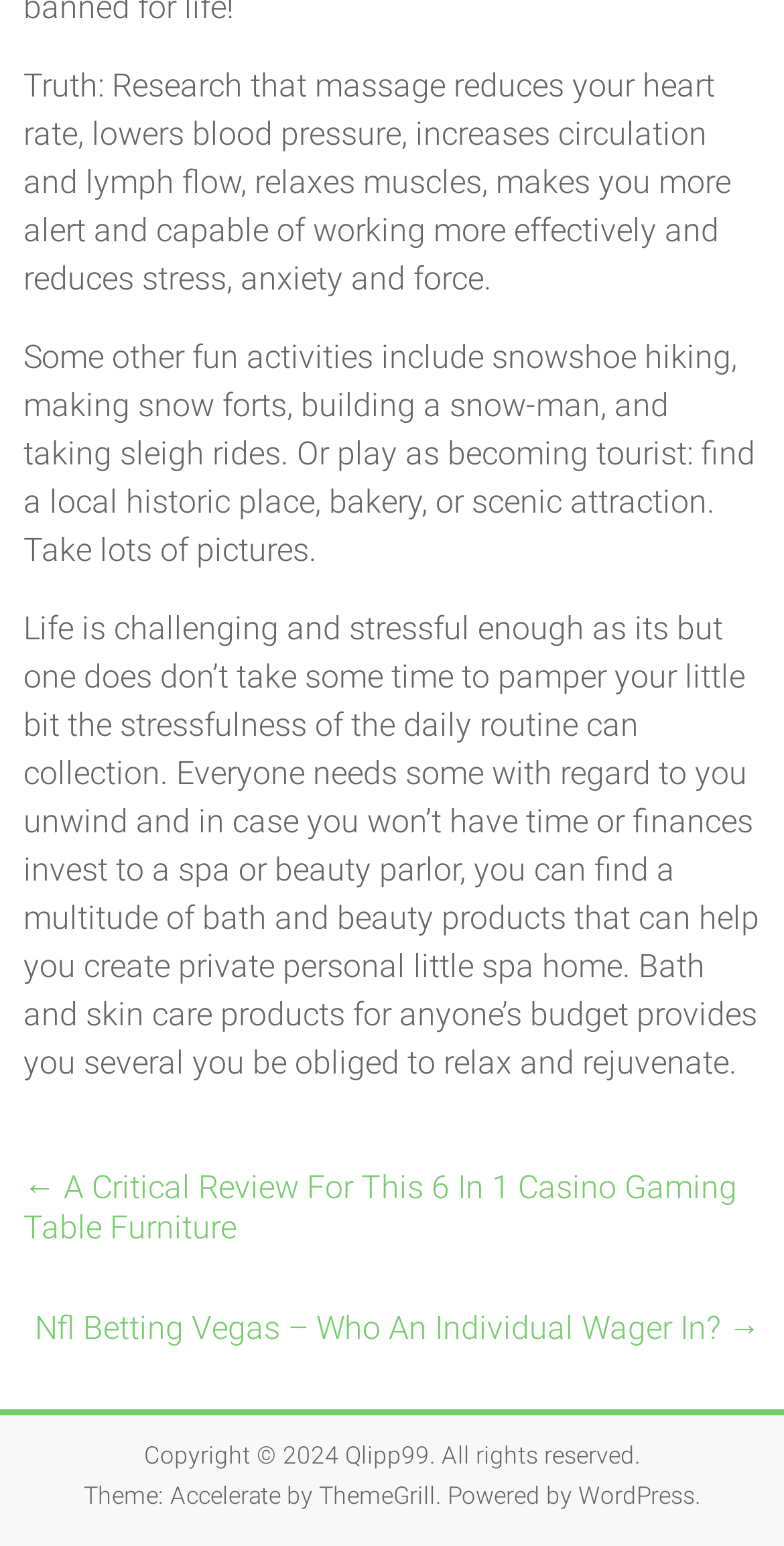What is the benefit of massage?
Using the image as a reference, answer the question with a short word or phrase.

Reduces stress and anxiety